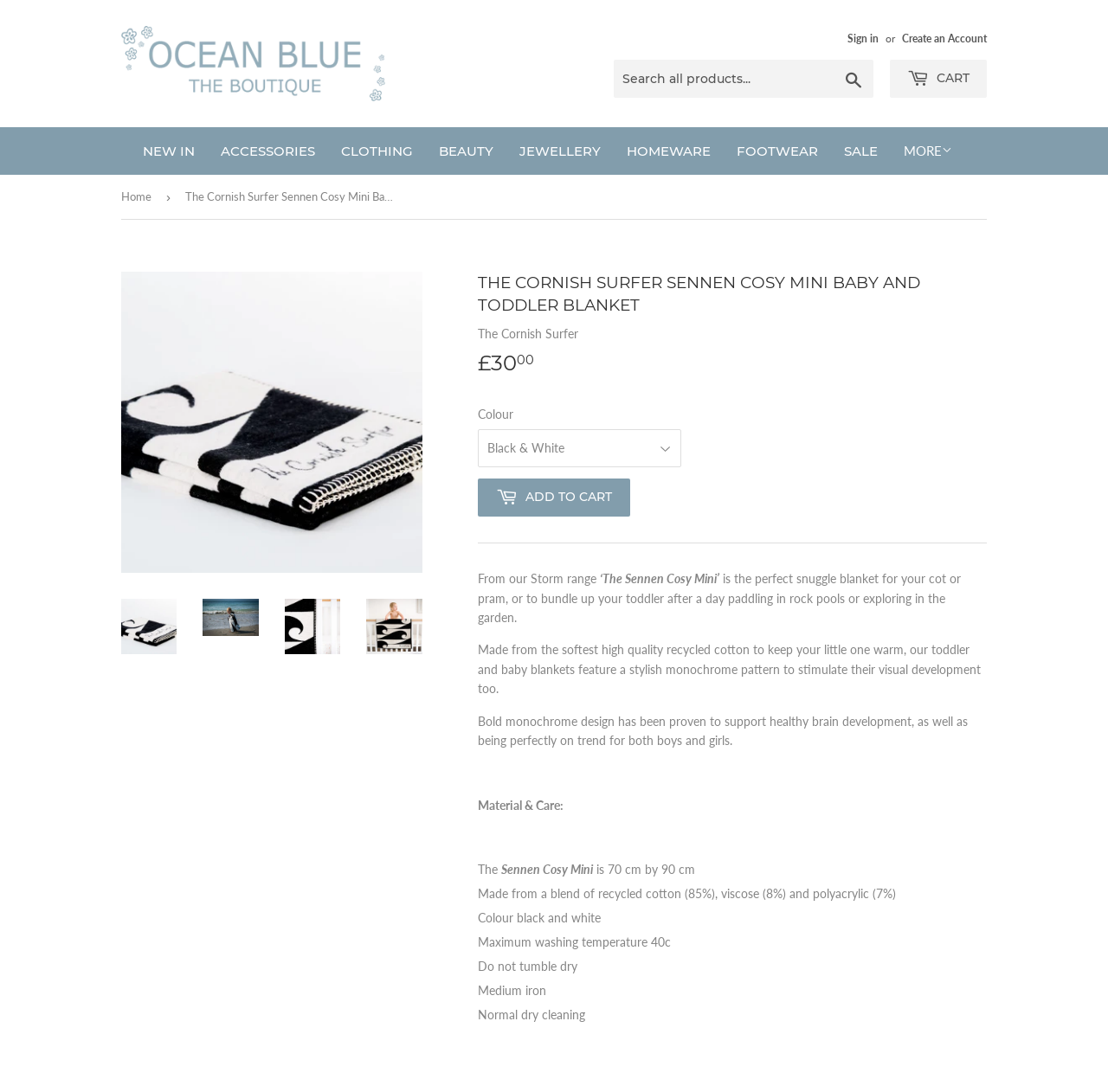Determine the bounding box coordinates of the clickable element to achieve the following action: 'Add to cart'. Provide the coordinates as four float values between 0 and 1, formatted as [left, top, right, bottom].

[0.431, 0.438, 0.569, 0.473]